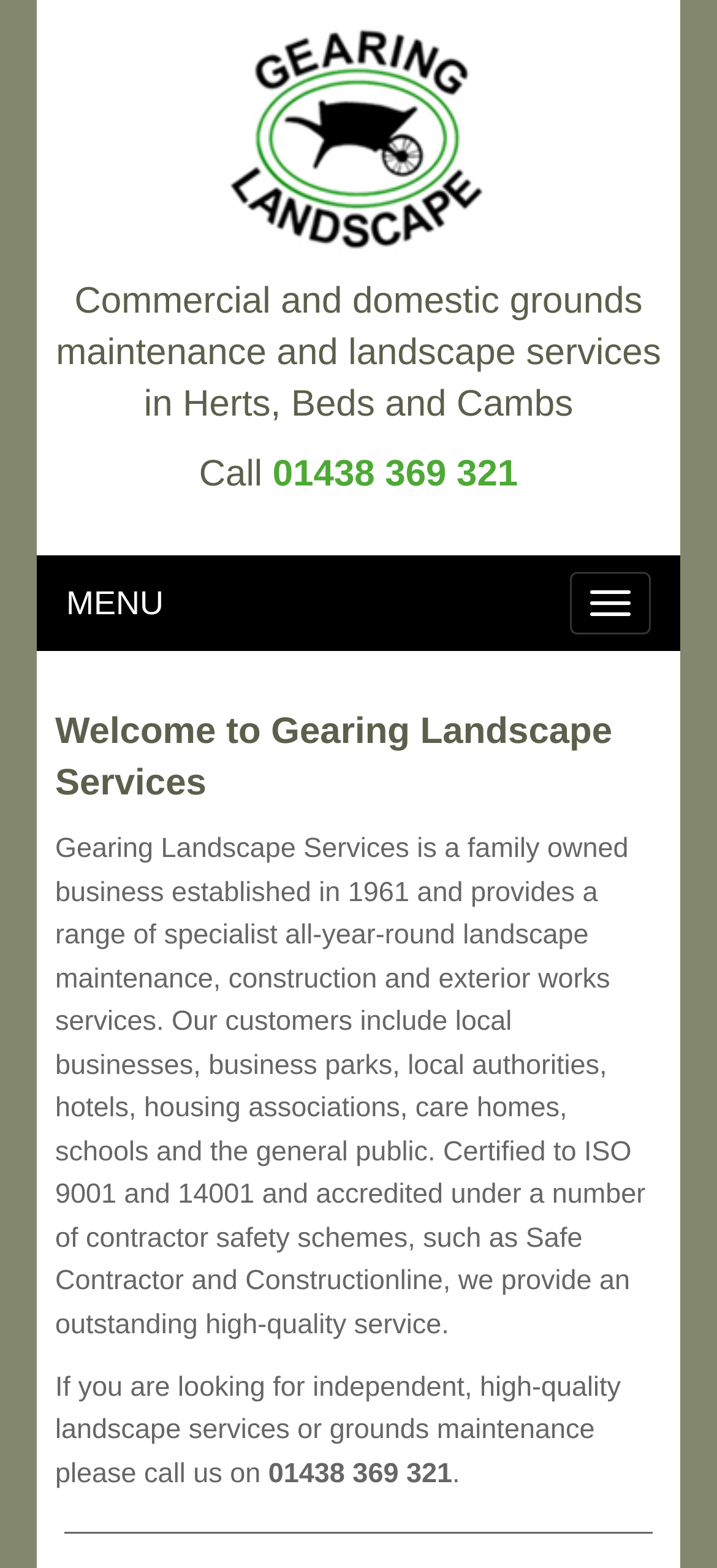Provide a thorough description of the webpage's content and layout.

The webpage is about Gearing Landscape Services, a family-owned business that provides commercial and domestic grounds maintenance and landscape services in Hertfordshire. 

At the top left of the page, there is the company's logo, an image of "FT Gearing Landscape Services". 

Below the logo, there is a heading that reads "Commercial and domestic grounds maintenance and landscape services in Herts, Beds and Cambs". 

To the right of this heading, there is a heading that says "Call 01438 369 321", with a link to the phone number. 

On the top right corner, there is a button labeled "Toggle navigation". 

Next to the button, there is a static text "MENU". 

Below the phone number, there is a heading that welcomes visitors to Gearing Landscape Services. 

Under the welcome heading, there is a block of text that describes the company's services, including landscape maintenance, construction, and exterior works. It also mentions the company's certifications and accreditations. 

At the bottom of the page, there is another block of text that encourages visitors to call the company for independent, high-quality landscape services or grounds maintenance, along with the phone number "01438 369 321".